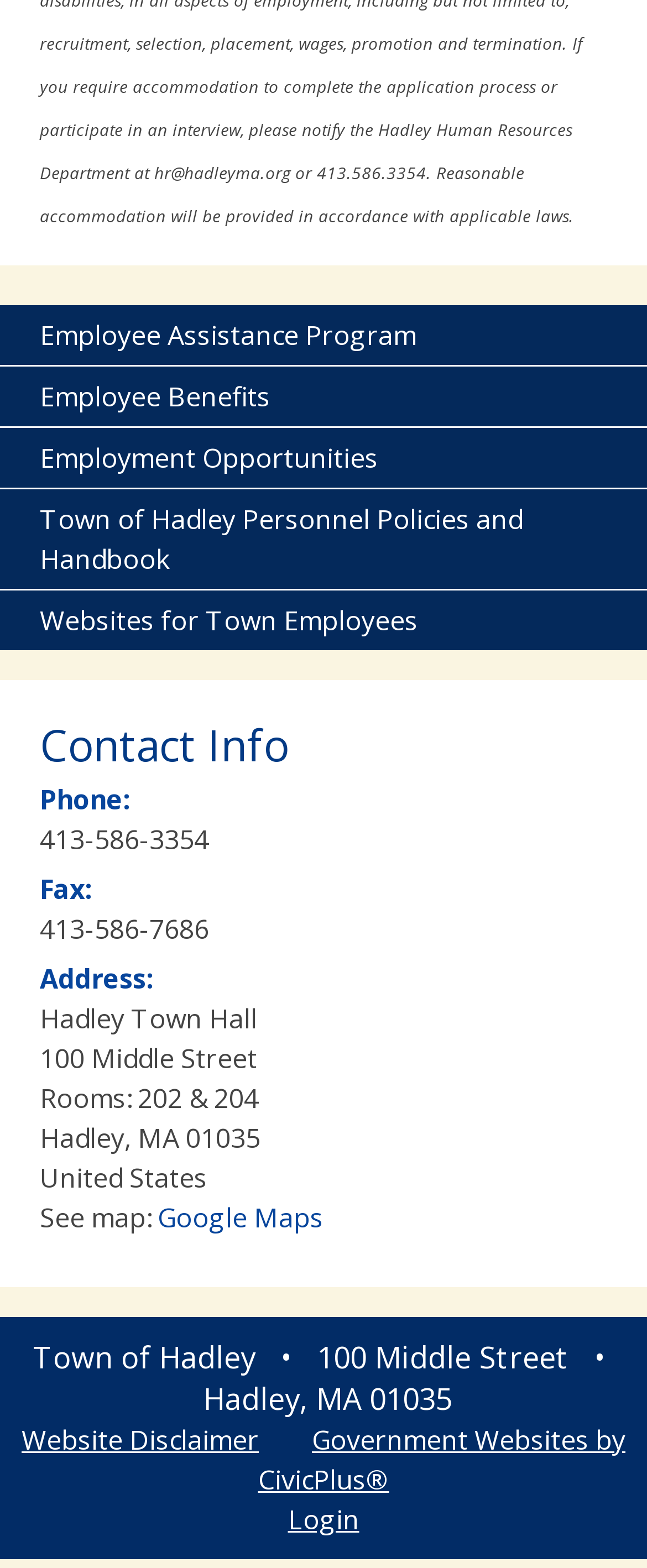Find the bounding box of the UI element described as follows: "Login".

[0.445, 0.957, 0.555, 0.98]